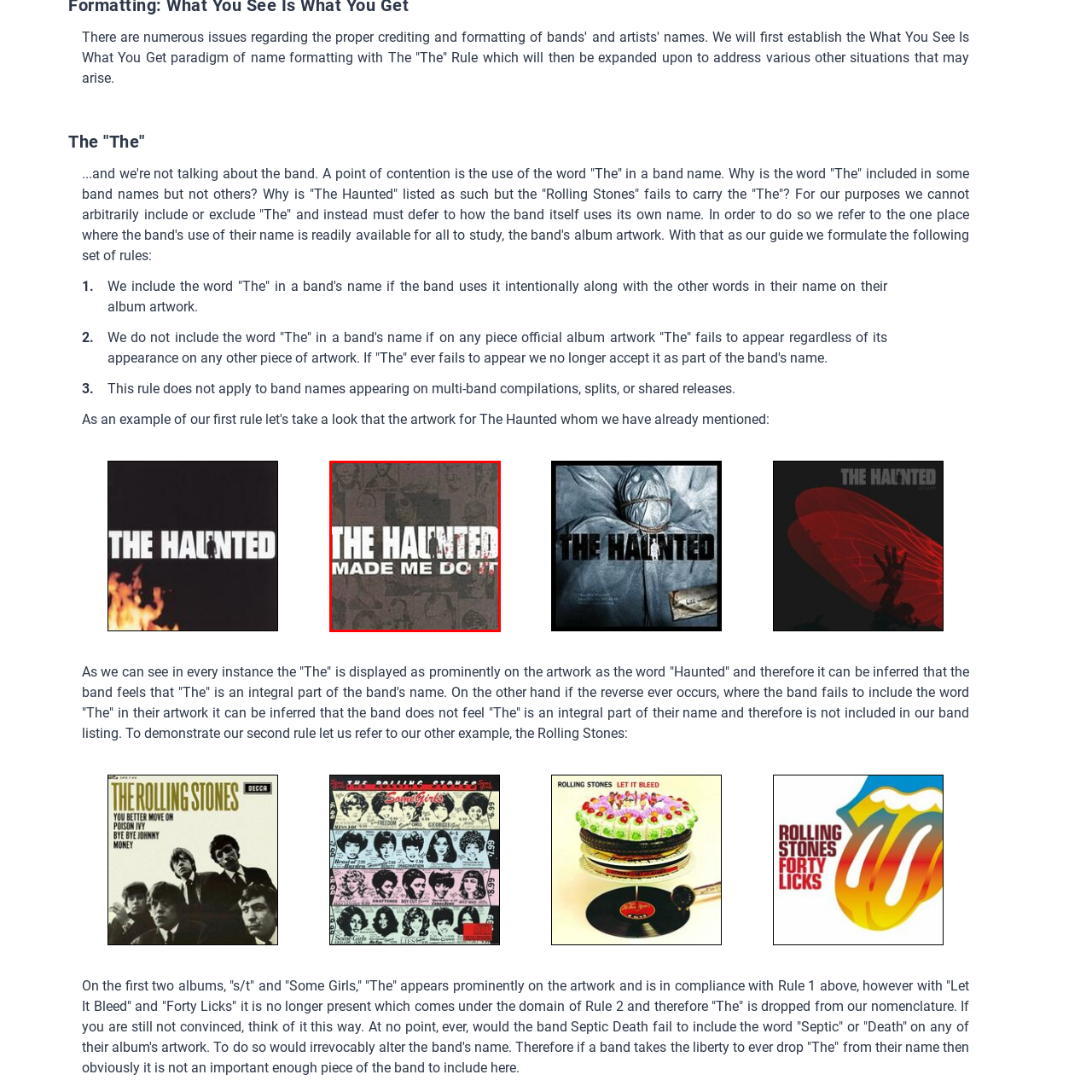Analyze the image highlighted by the red bounding box and give a one-word or phrase answer to the query: What is the title of the album?

Made Me Do It